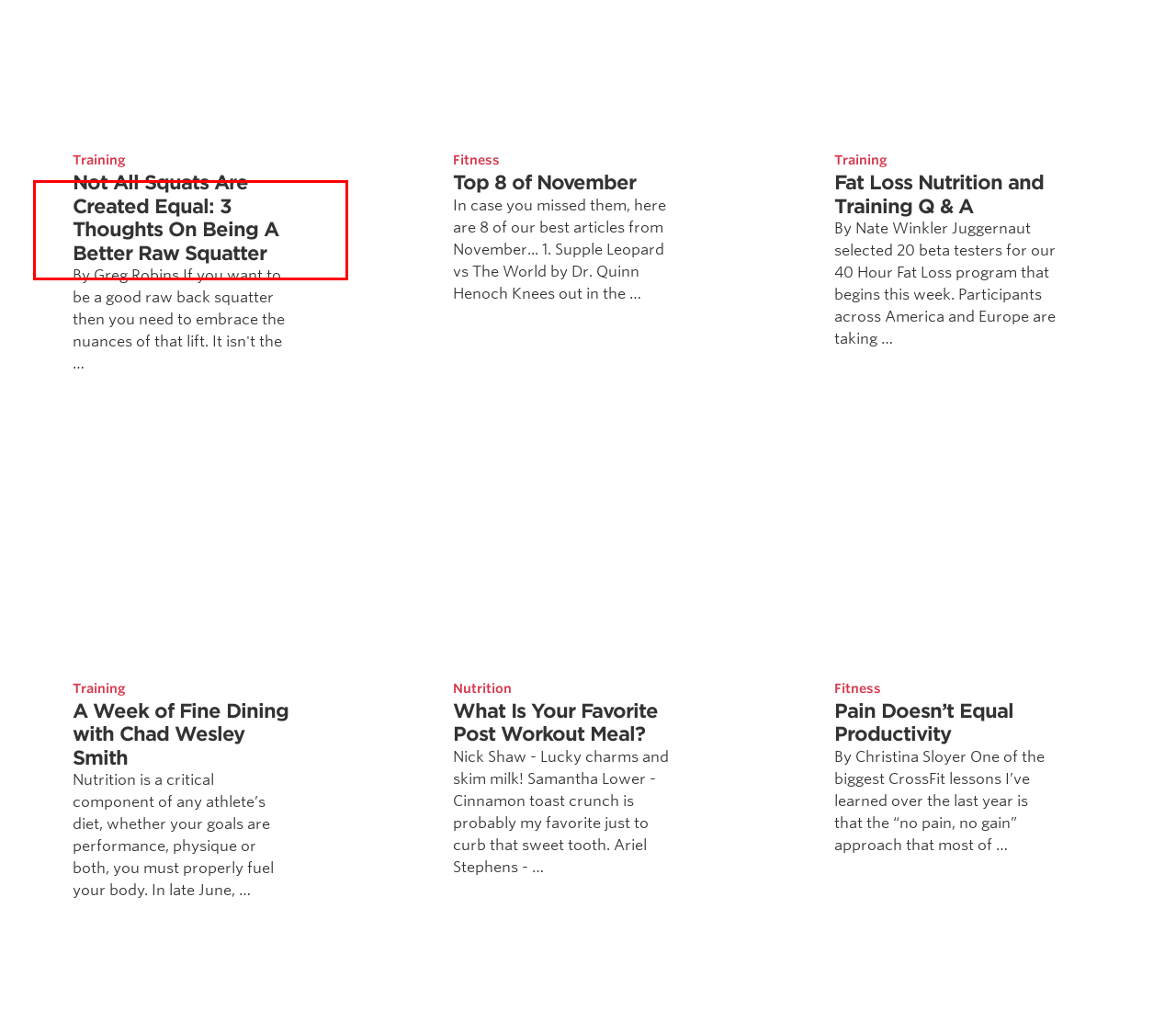You have a screenshot with a red rectangle around a UI element. Recognize and extract the text within this red bounding box using OCR.

By Greg Robins If you want to be a good raw back squatter then you need to embrace the nuances of that lift. It isn't the …